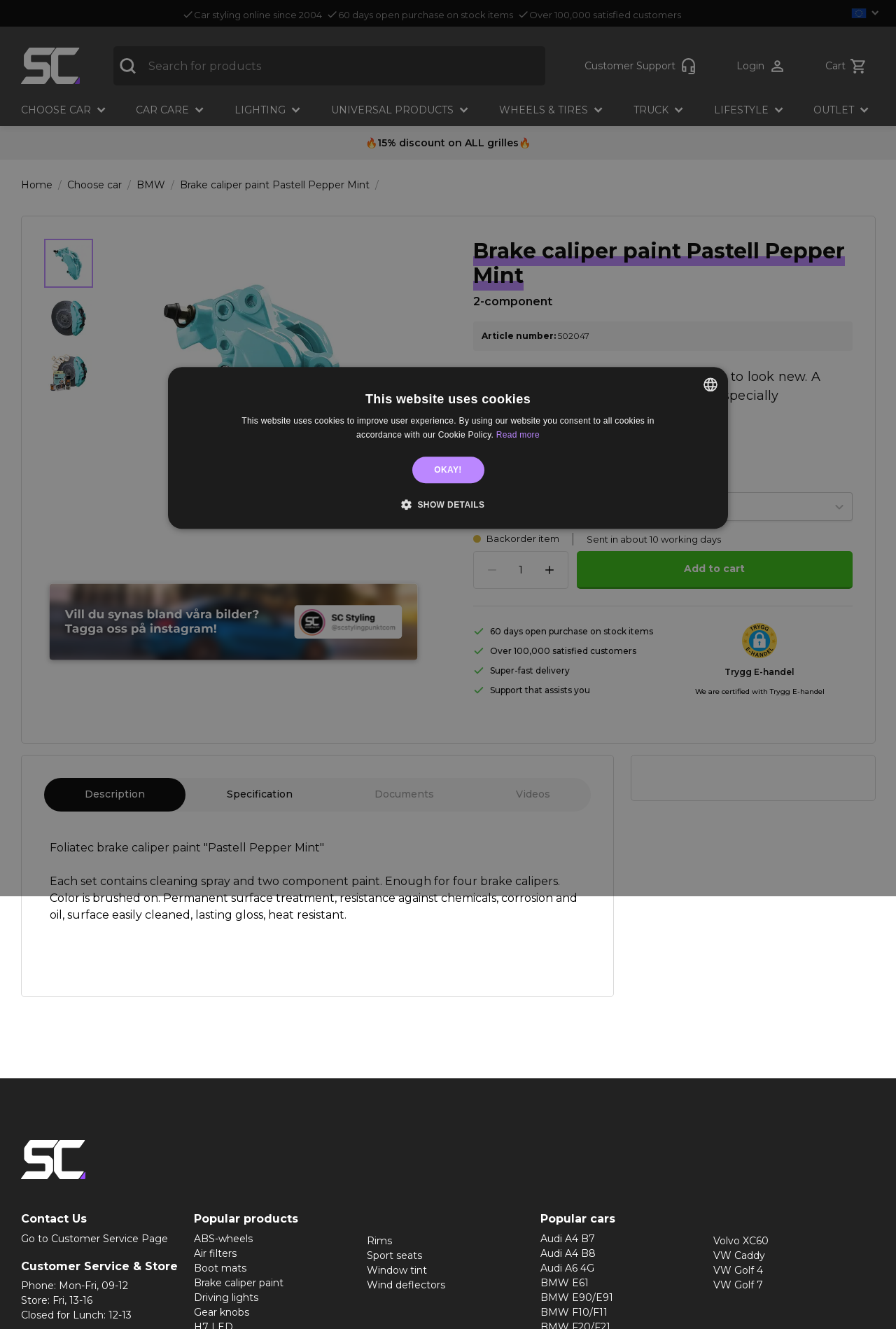Highlight the bounding box of the UI element that corresponds to this description: "Practice Areas".

None